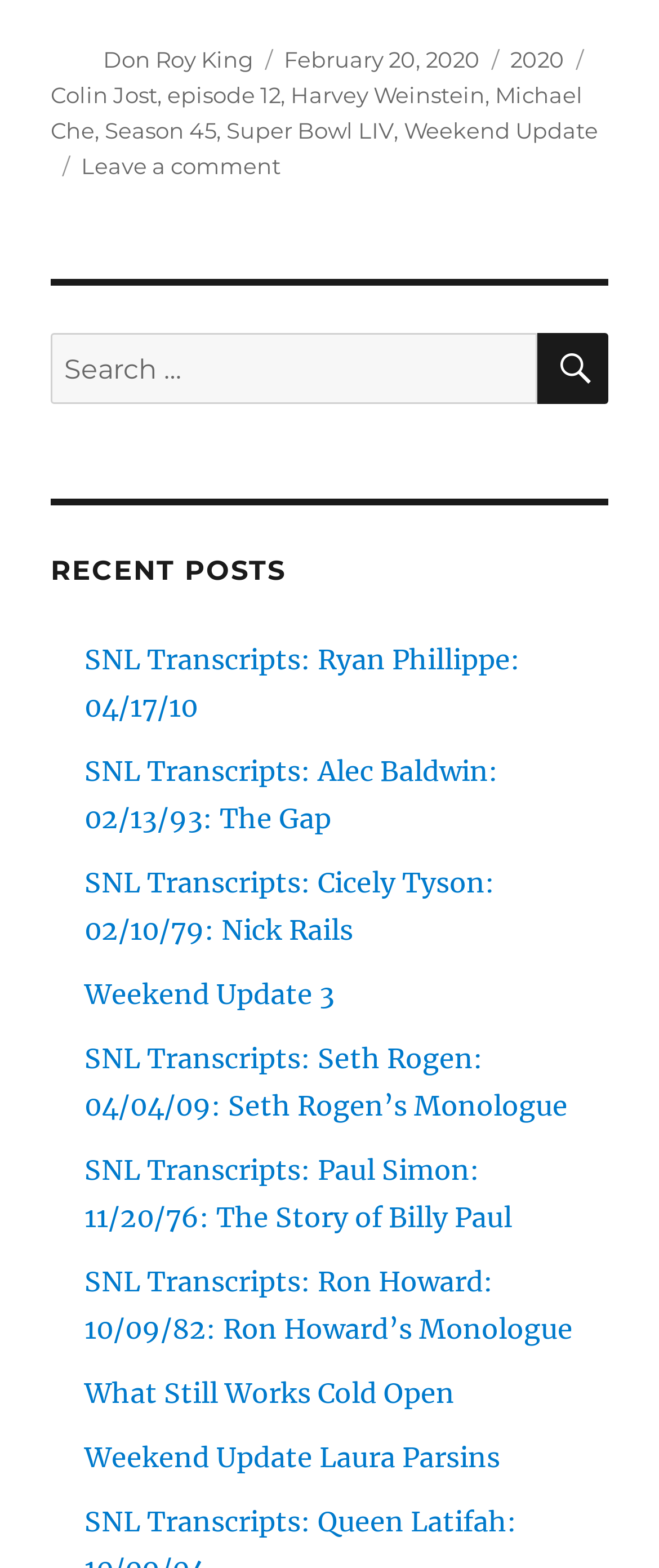What is the purpose of the search bar?
Look at the image and construct a detailed response to the question.

I inferred the purpose of the search bar by looking at its location and design. It is placed prominently on the webpage, and it has a button with a search icon, indicating that it is meant for searching for content on the website.